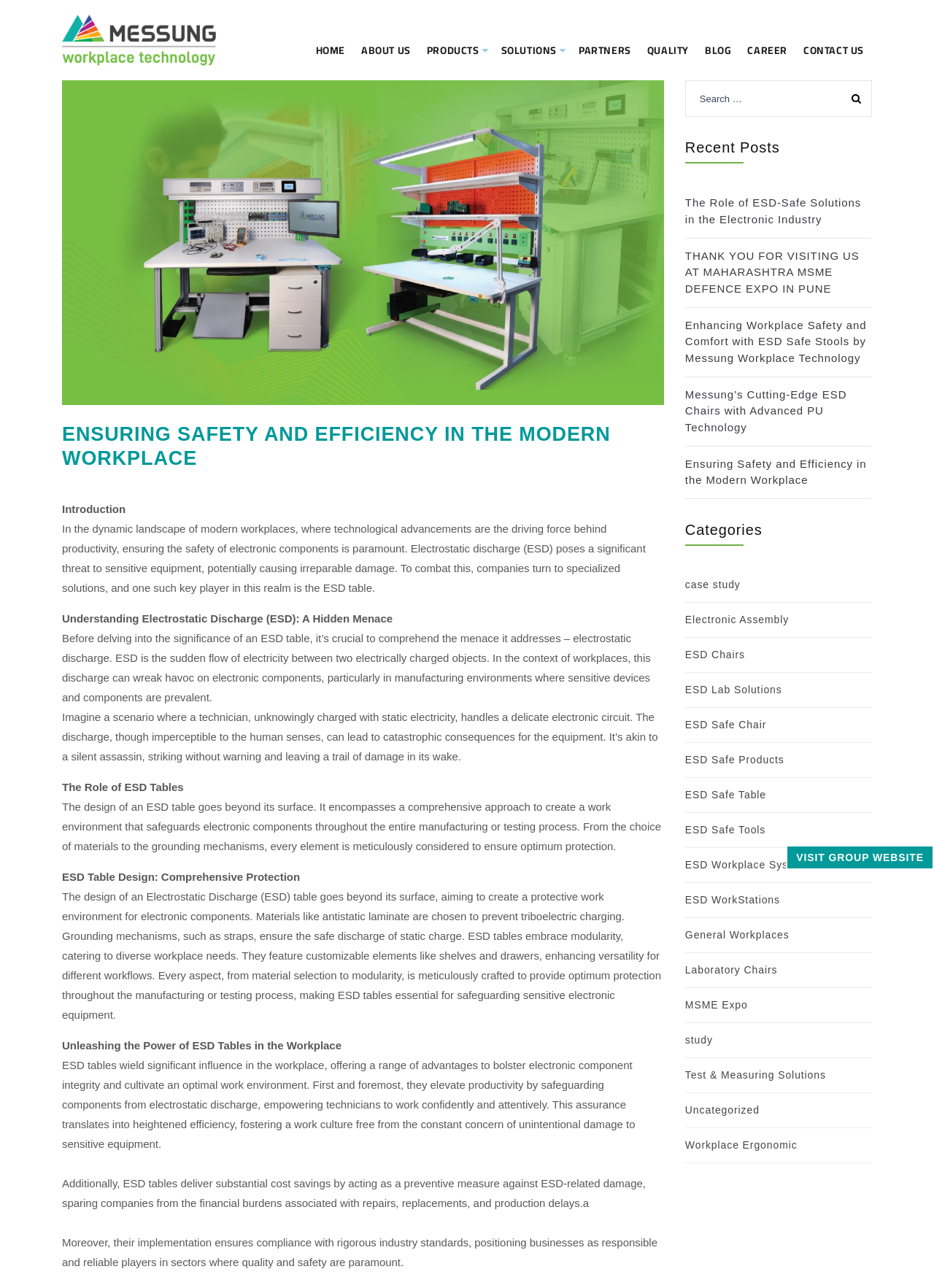What is the role of grounding mechanisms in ESD tables?
Based on the screenshot, give a detailed explanation to answer the question.

According to the webpage, grounding mechanisms, such as straps, are used in ESD tables to ensure the safe discharge of static charge, preventing electrostatic discharge and protecting electronic components.